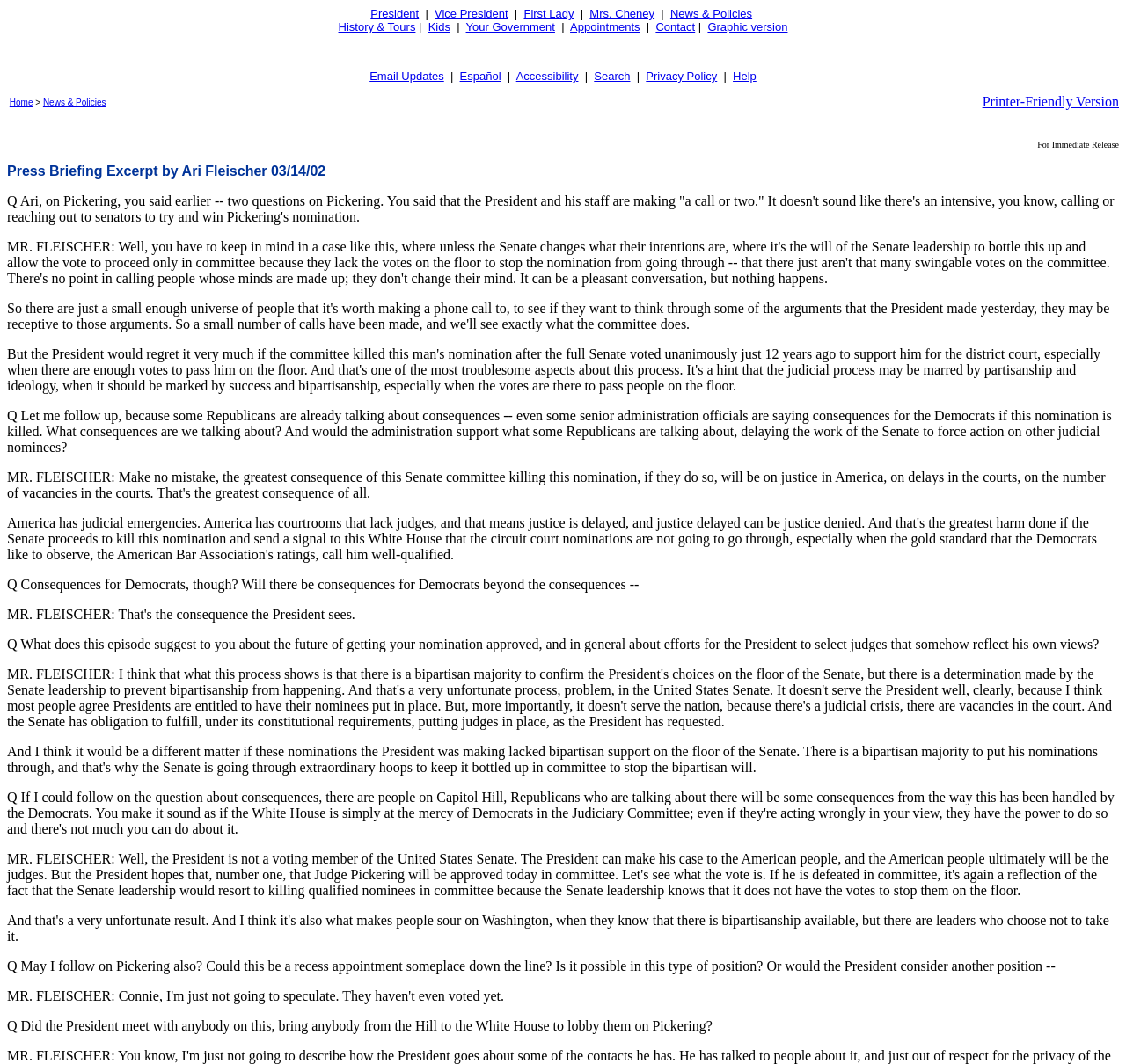Please identify the bounding box coordinates of the element I should click to complete this instruction: 'Get Email Updates'. The coordinates should be given as four float numbers between 0 and 1, like this: [left, top, right, bottom].

[0.328, 0.065, 0.394, 0.078]